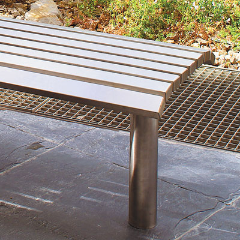What type of construction does the bench have?
Analyze the screenshot and provide a detailed answer to the question.

According to the caption, the bench has a 'fully welded construction', which enhances its strength and makes it a popular choice for public spaces.